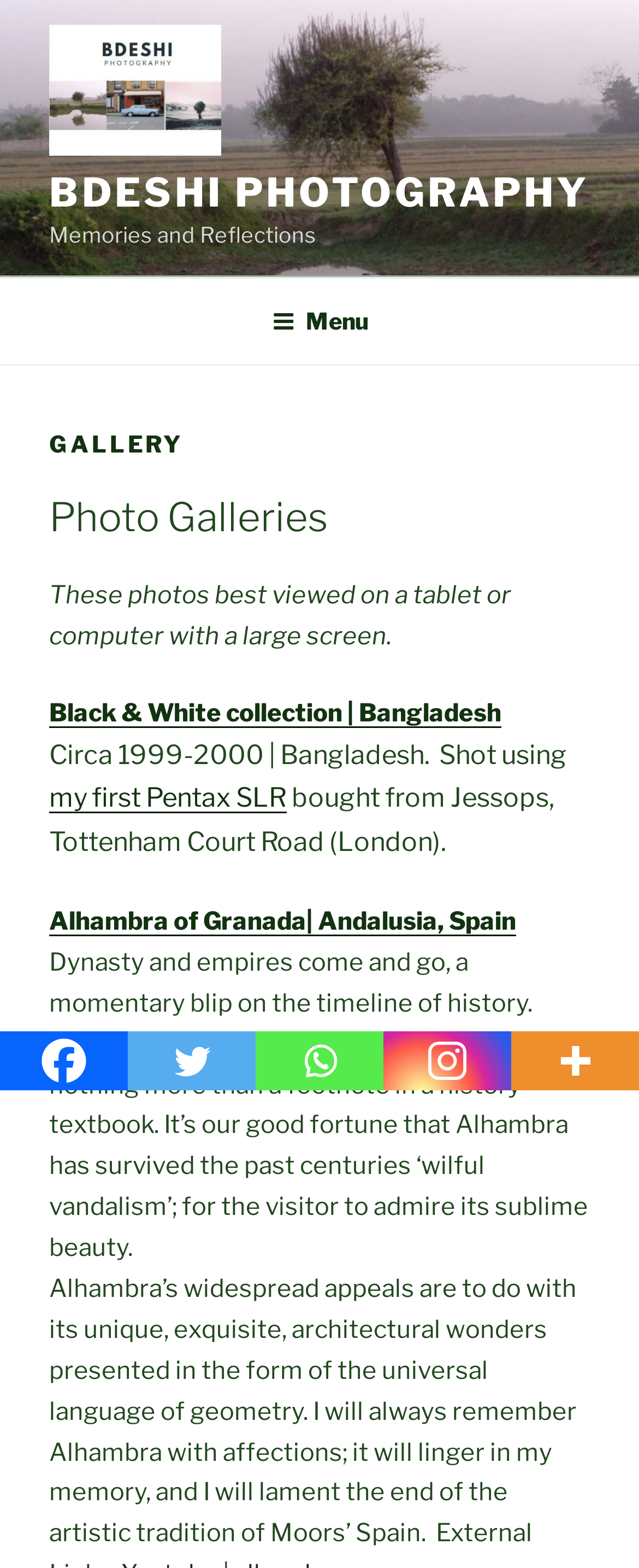Locate the UI element that matches the description aria-label="Instagram" title="Instagram" in the webpage screenshot. Return the bounding box coordinates in the format (top-left x, top-left y, bottom-right x, bottom-right y), with values ranging from 0 to 1.

[0.6, 0.658, 0.8, 0.695]